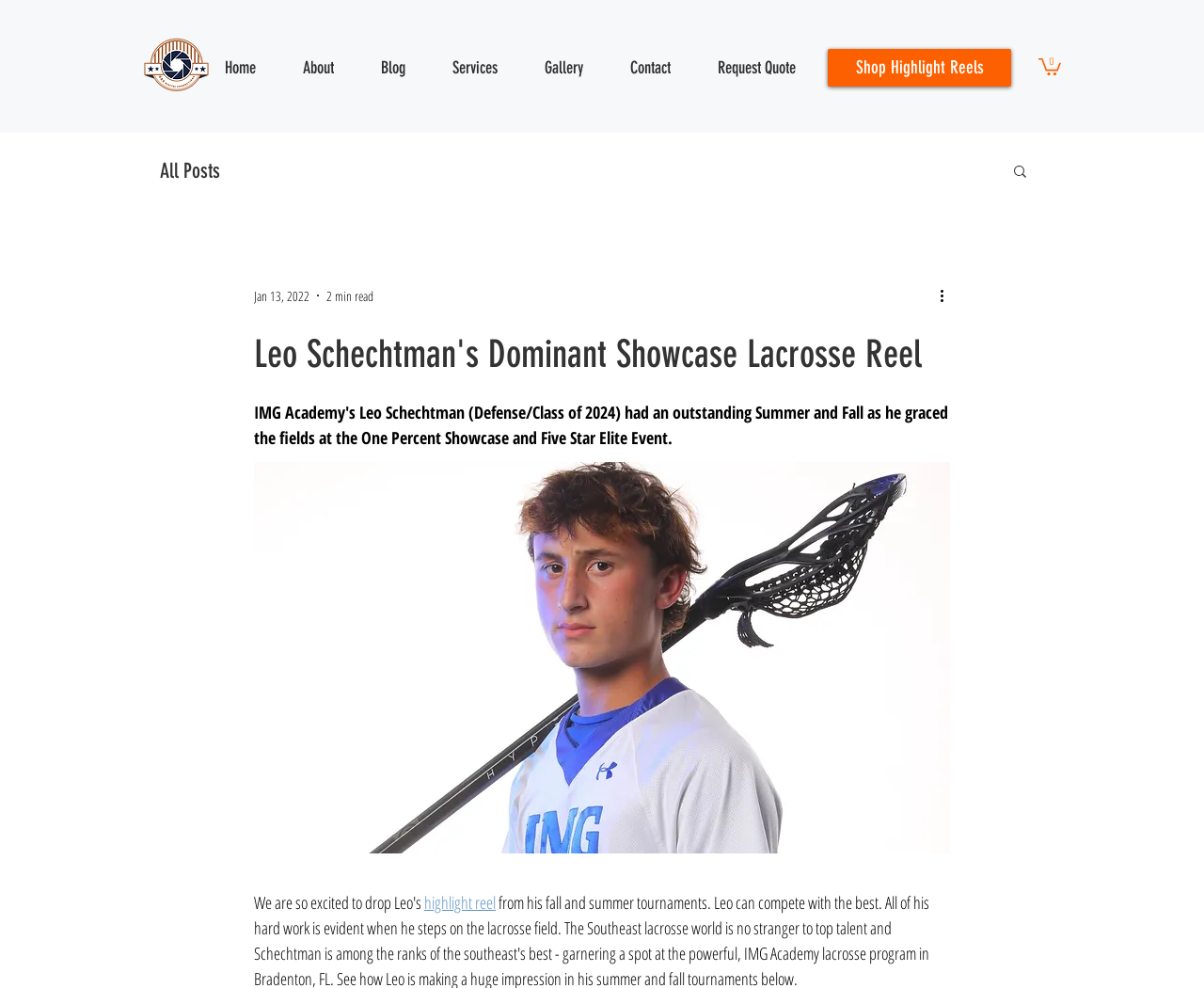Can you look at the image and give a comprehensive answer to the question:
How many items are in the cart?

The cart button is located on the top right corner of the webpage, and it has a bounding box of [0.863, 0.057, 0.881, 0.076]. The text on the button is 'Cart with 0 items', which indicates that there are 0 items in the cart.